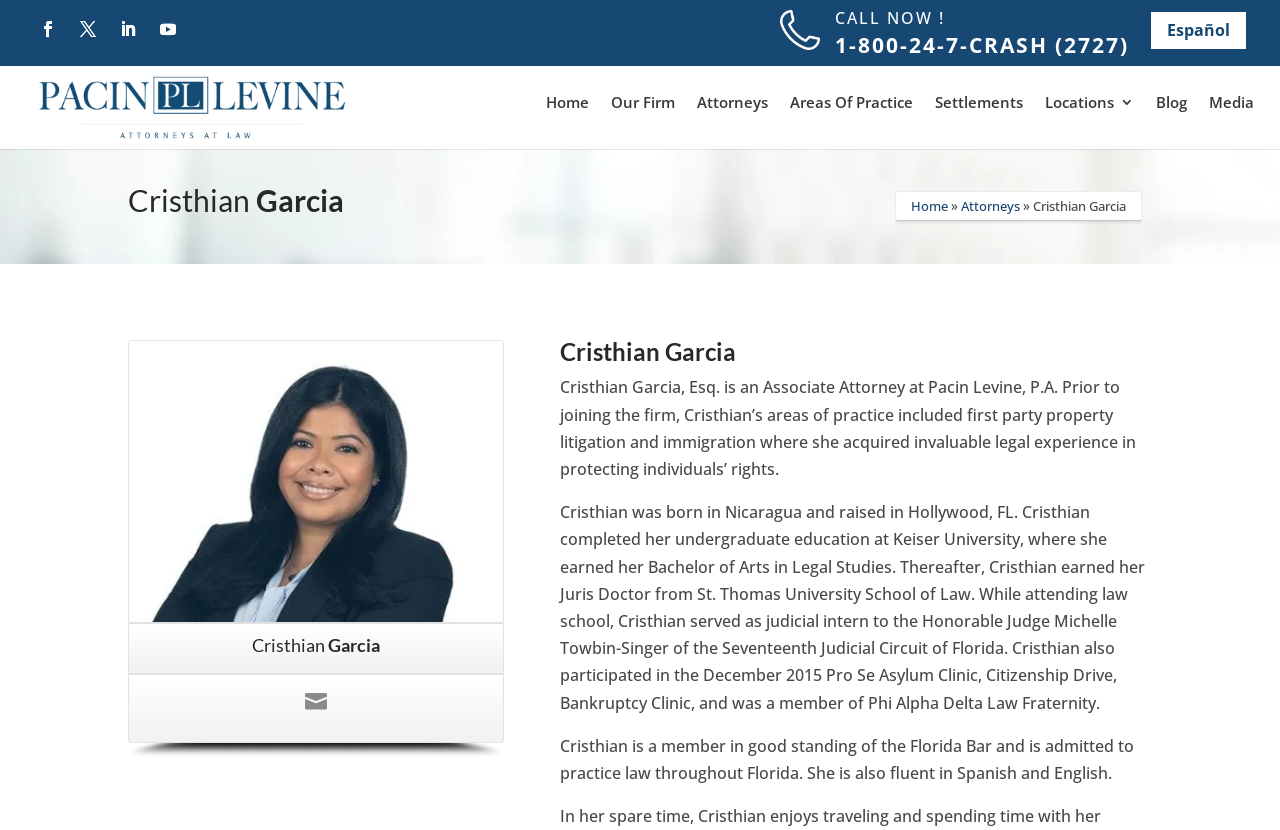Give a full account of the webpage's elements and their arrangement.

This webpage is about Cristhian Garcia, an attorney at Pacin Levine, PA. At the top left corner, there is a Pacin Levine logo, accompanied by a few social media links. On the top right corner, there is a "CALL NOW!" button with a phone number "1-800-24-7-CRASH (2727)" next to it. 

Below the logo, there is a navigation menu with links to "Home", "Our Firm", "Attorneys", "Areas Of Practice", "Settlements", "Locations", "Blog", and "Media". 

The main content of the webpage is about Cristhian Garcia's profile. There is a large image of Cristhian Garcia on the left side, taking up about half of the page's width. On the right side, there is a heading with her name, followed by a brief description of her background and experience as an attorney. The description is divided into three paragraphs, detailing her work experience, education, and professional affiliations. 

At the bottom of the page, there is another navigation menu with links to "Home" and "Attorneys", as well as a few social media links.